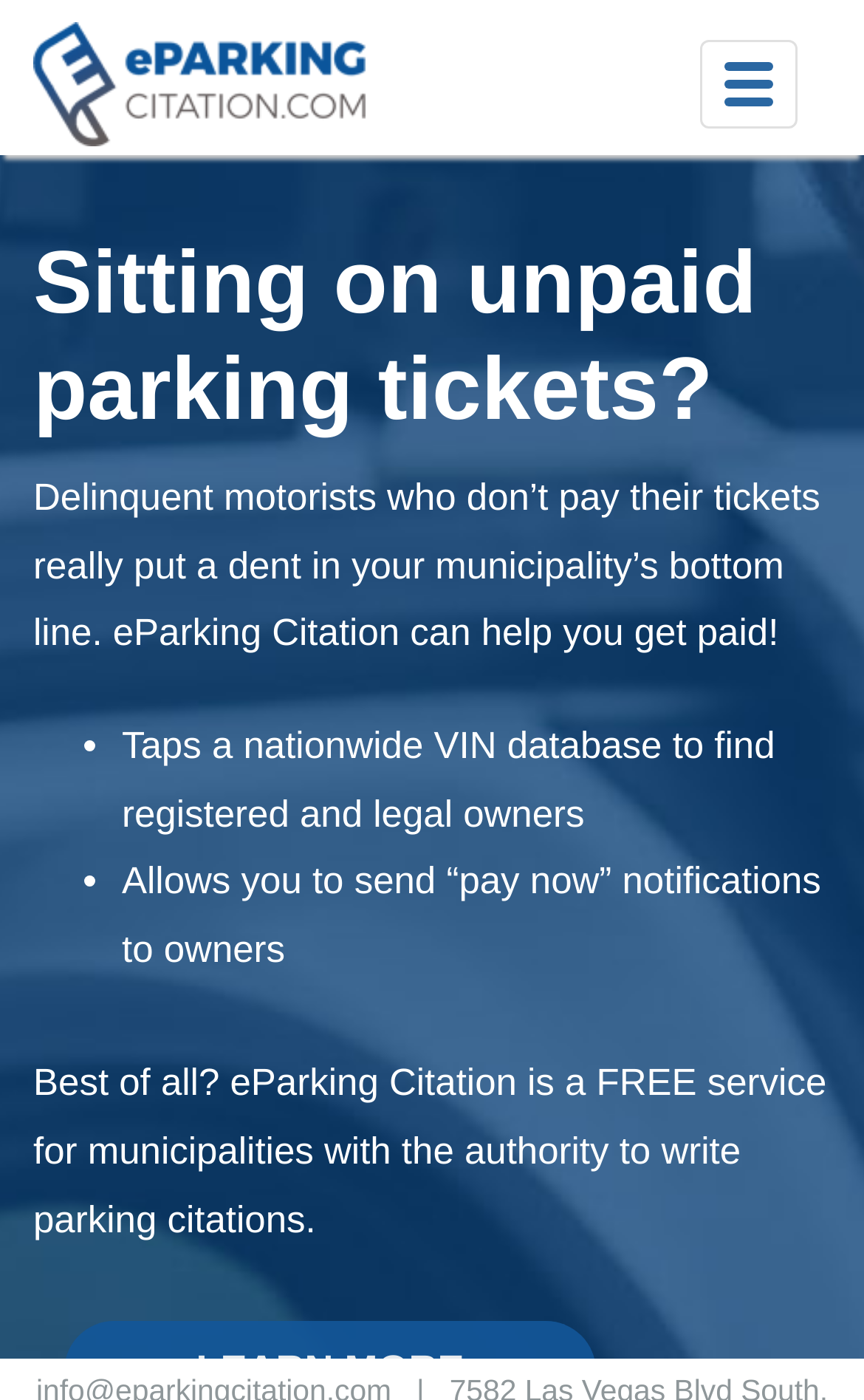What can be sent to vehicle owners using eParking Citation?
Answer the question using a single word or phrase, according to the image.

Pay now notifications